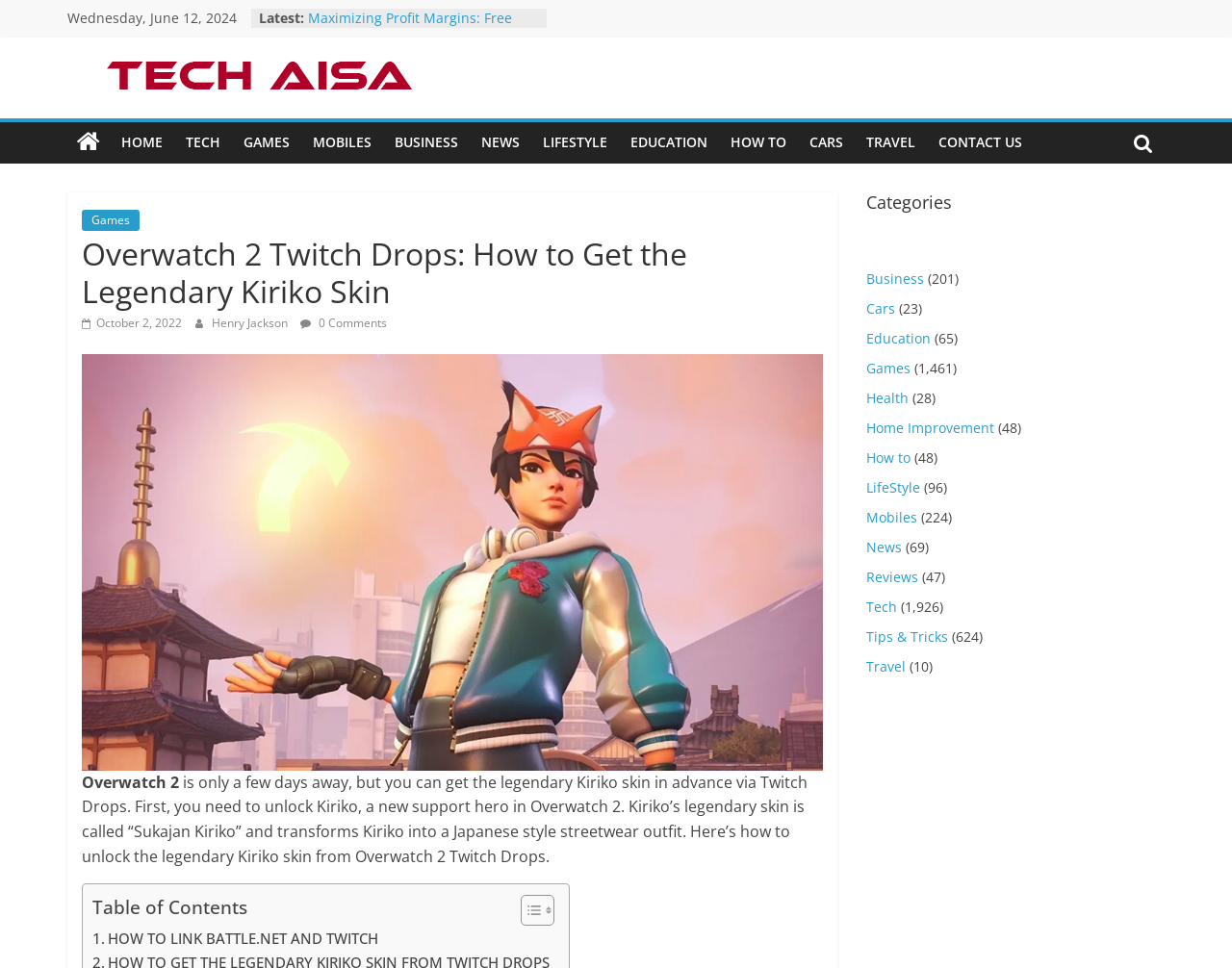Please identify the bounding box coordinates of the element that needs to be clicked to perform the following instruction: "Click on the 'Games' category".

[0.703, 0.371, 0.739, 0.39]